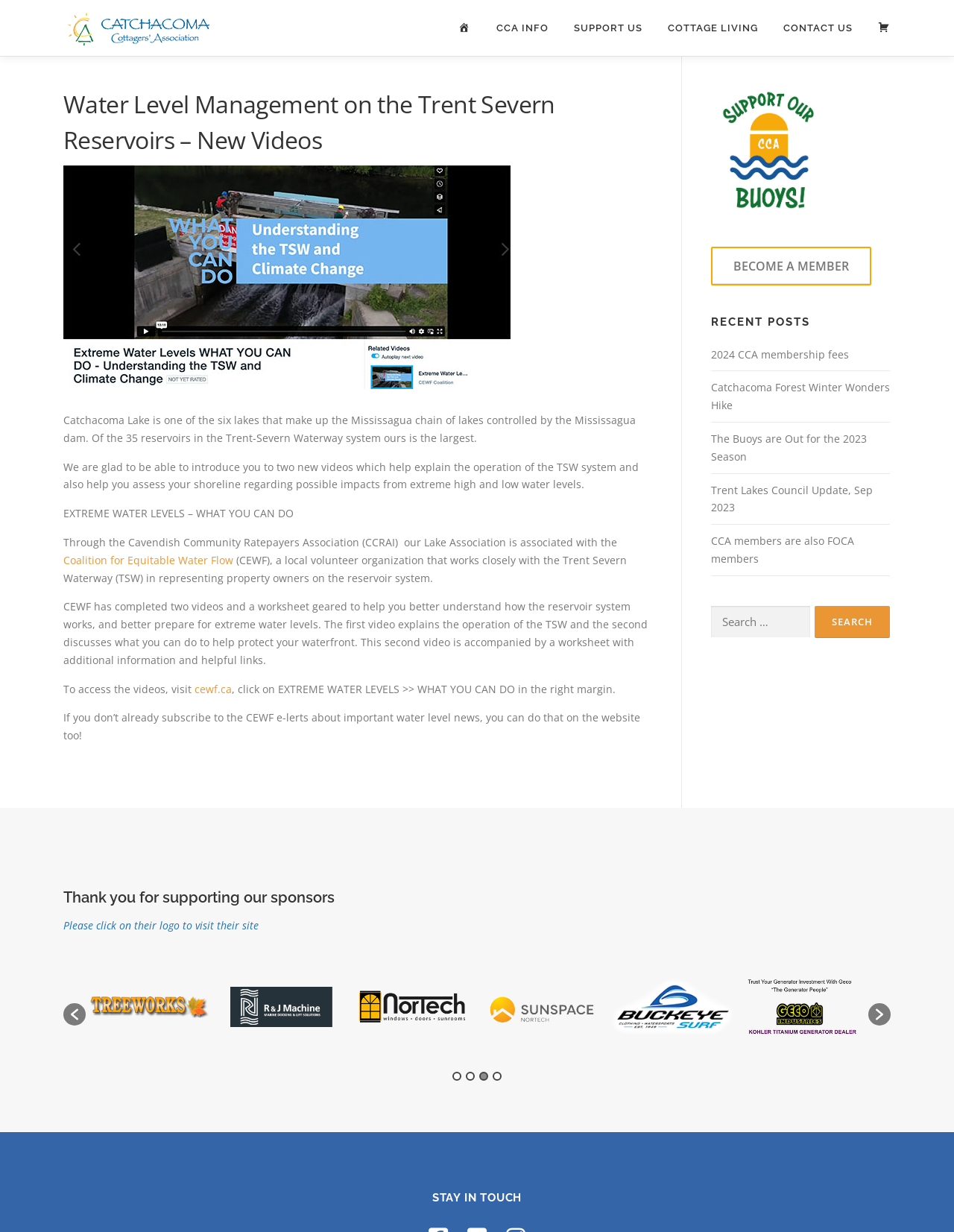What is the main topic of this webpage? Using the information from the screenshot, answer with a single word or phrase.

Water Level Management